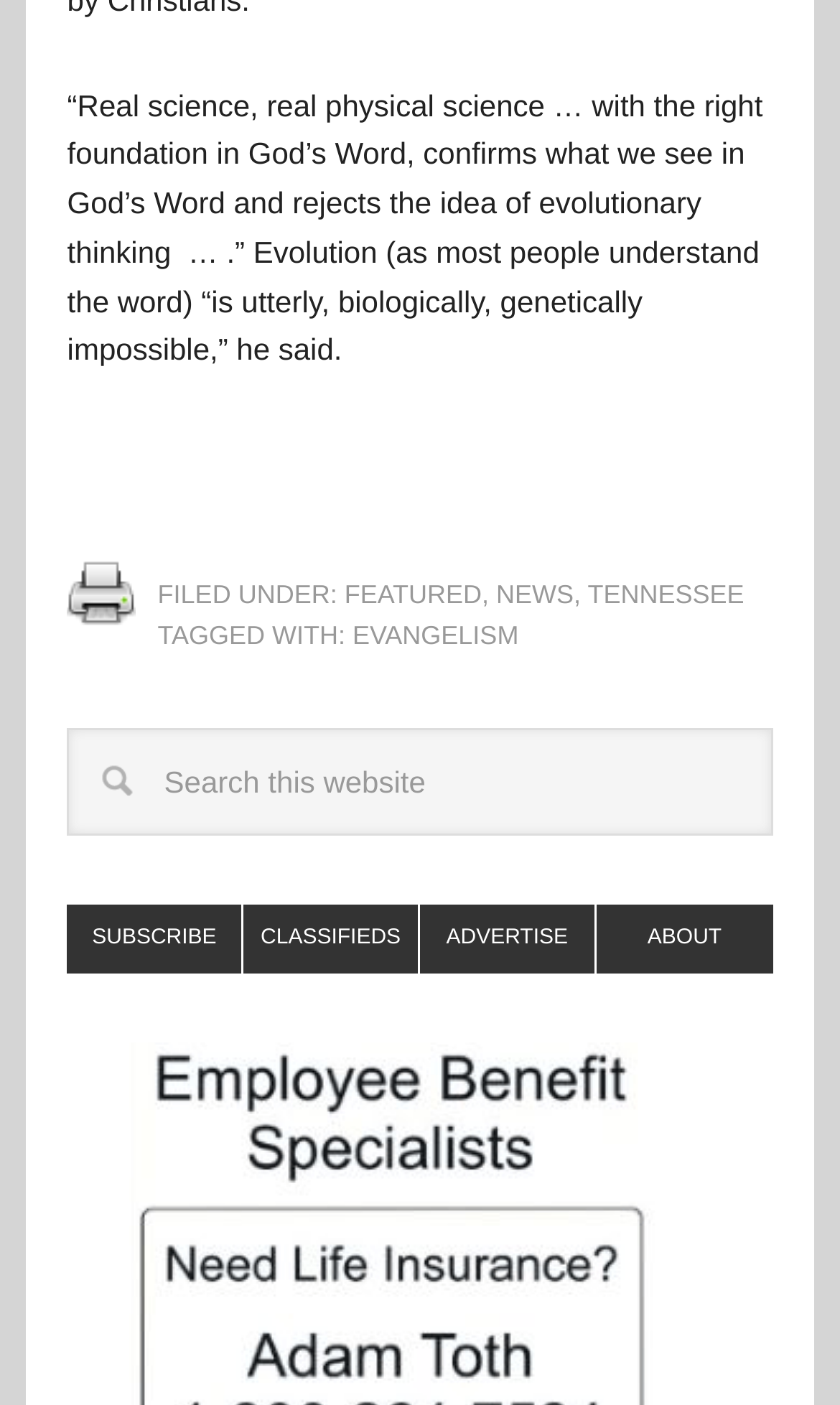Can you identify the bounding box coordinates of the clickable region needed to carry out this instruction: 'Subscribe to the newsletter'? The coordinates should be four float numbers within the range of 0 to 1, stated as [left, top, right, bottom].

[0.08, 0.644, 0.29, 0.693]